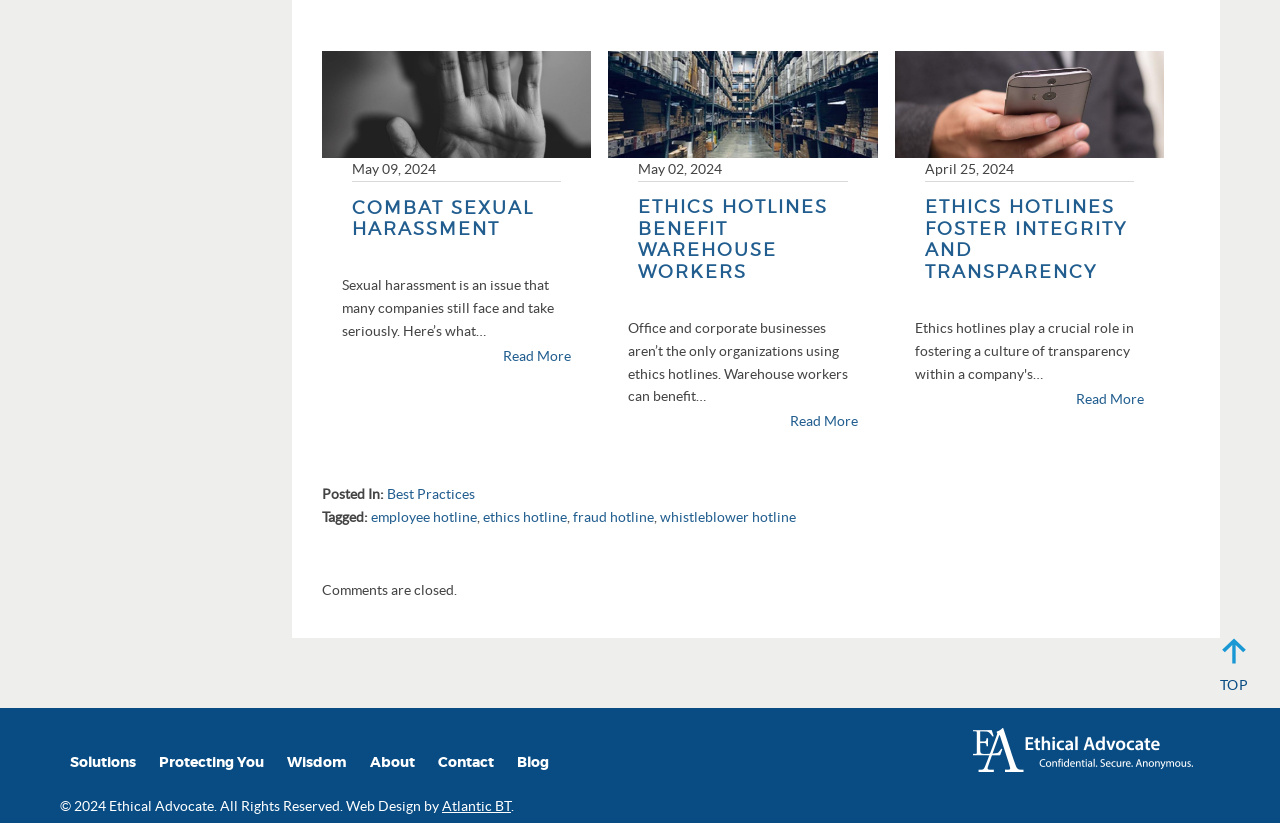Show the bounding box coordinates of the region that should be clicked to follow the instruction: "Read more about ETHICS HOTLINES FOSTER INTEGRITY AND TRANSPARENCY."

[0.841, 0.471, 0.894, 0.499]